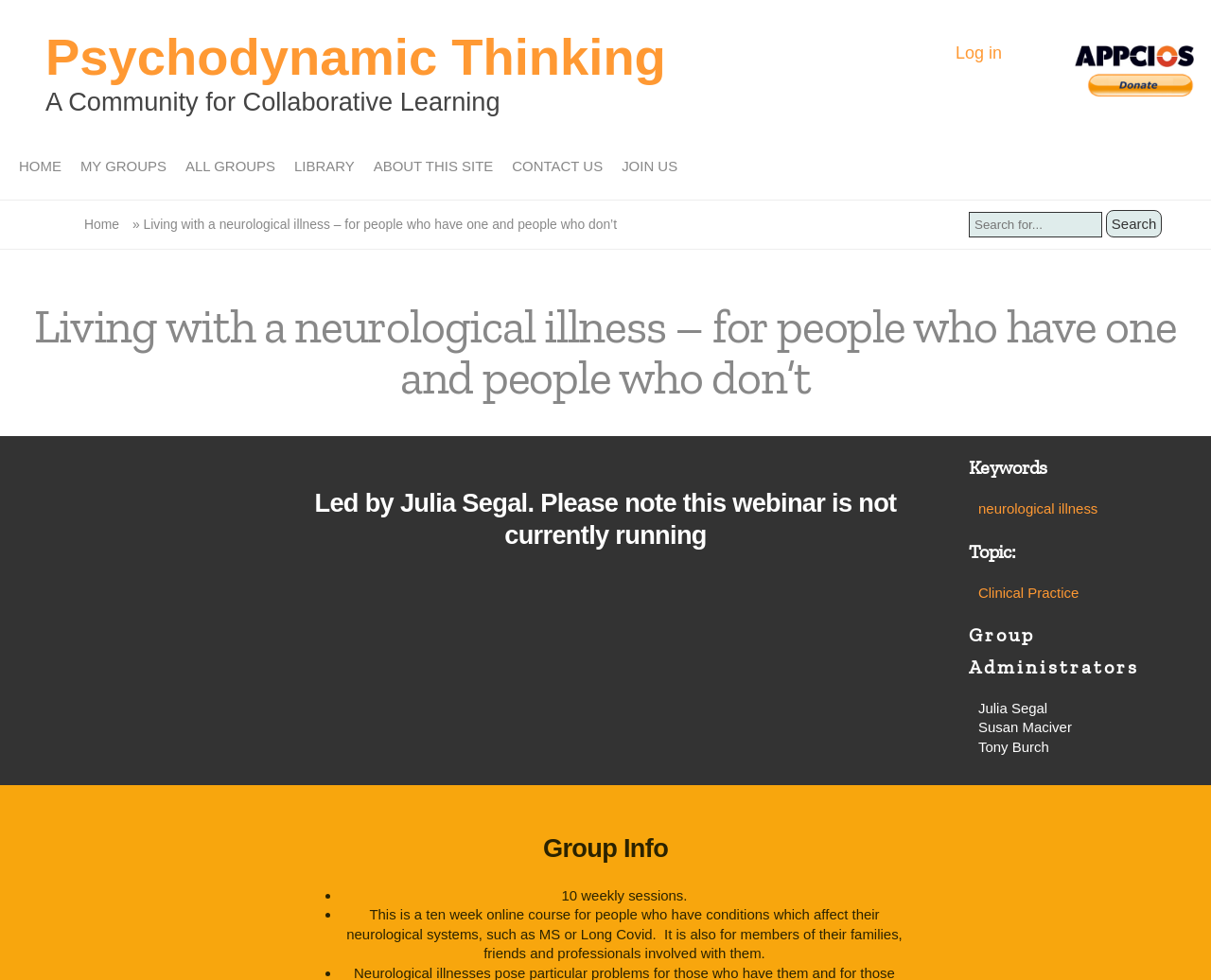Please provide a short answer using a single word or phrase for the question:
How many group administrators are listed?

3